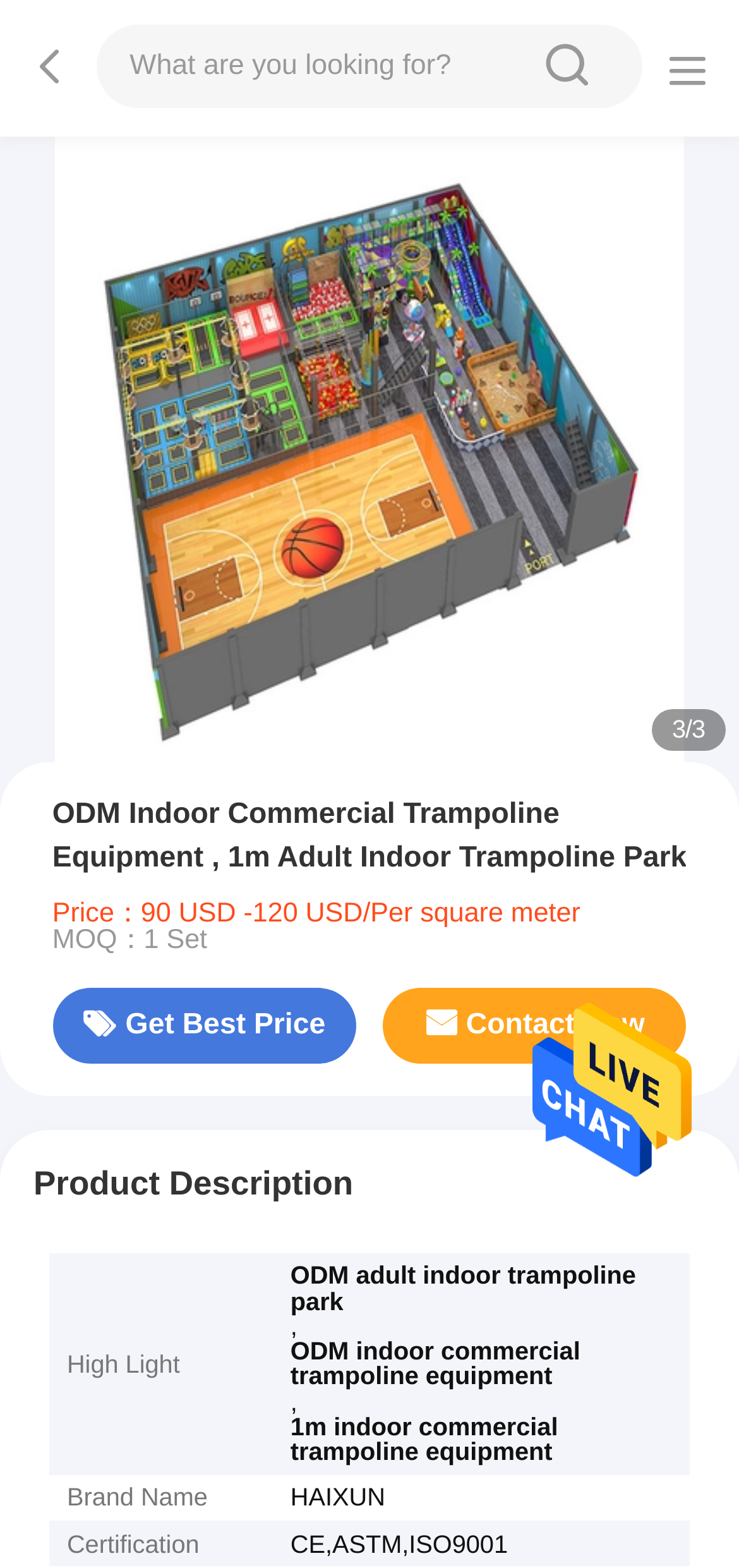Identify the bounding box coordinates for the UI element described by the following text: "sousou text". Provide the coordinates as four float numbers between 0 and 1, in the format [left, top, right, bottom].

[0.672, 0.019, 0.864, 0.067]